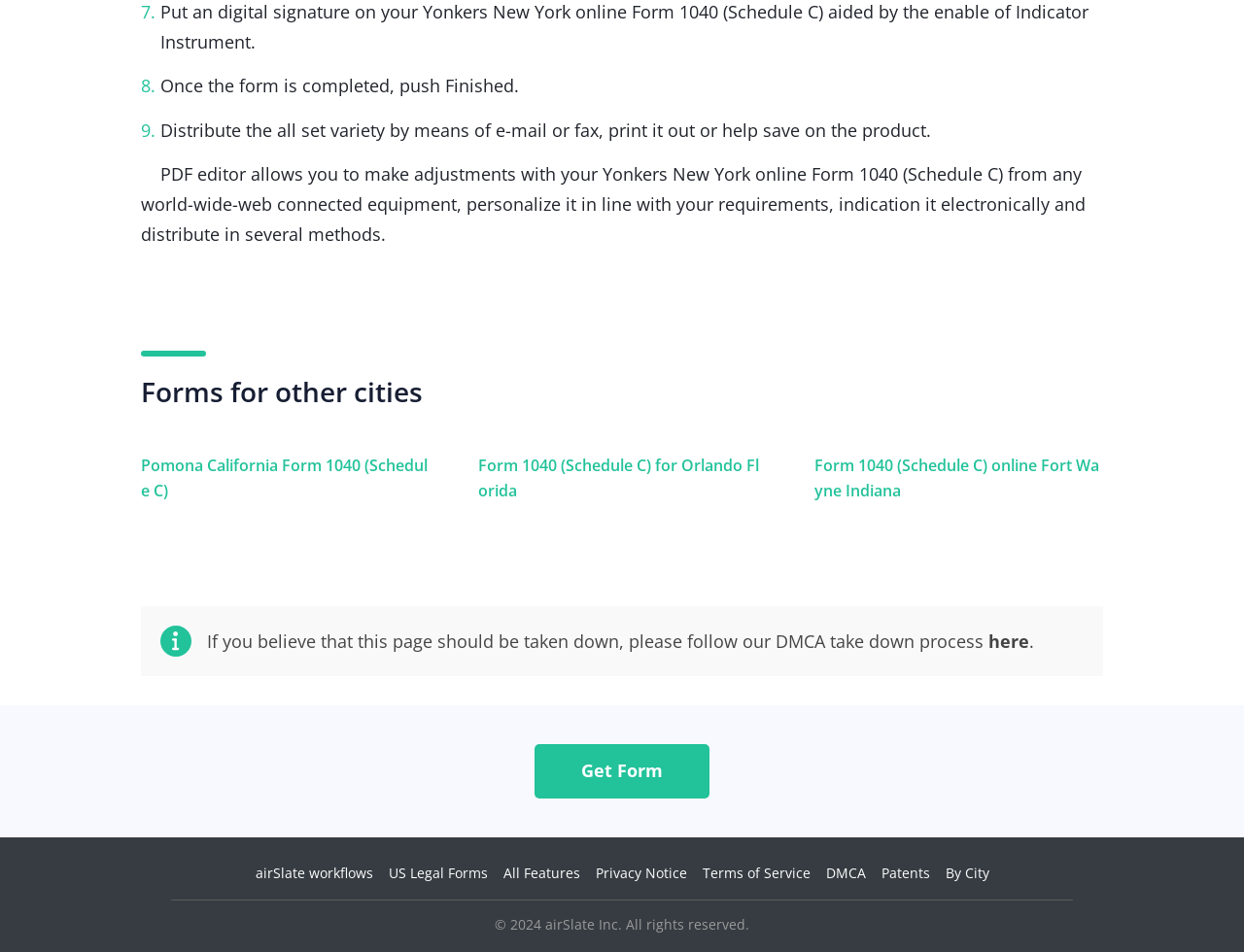How many links are there at the bottom of the page?
Based on the image, please offer an in-depth response to the question.

By counting the link elements at the bottom of the page, I can see that there are seven links: airSlate workflows, US Legal Forms, All Features, Privacy Notice, Terms of Service, DMCA, and Patents.